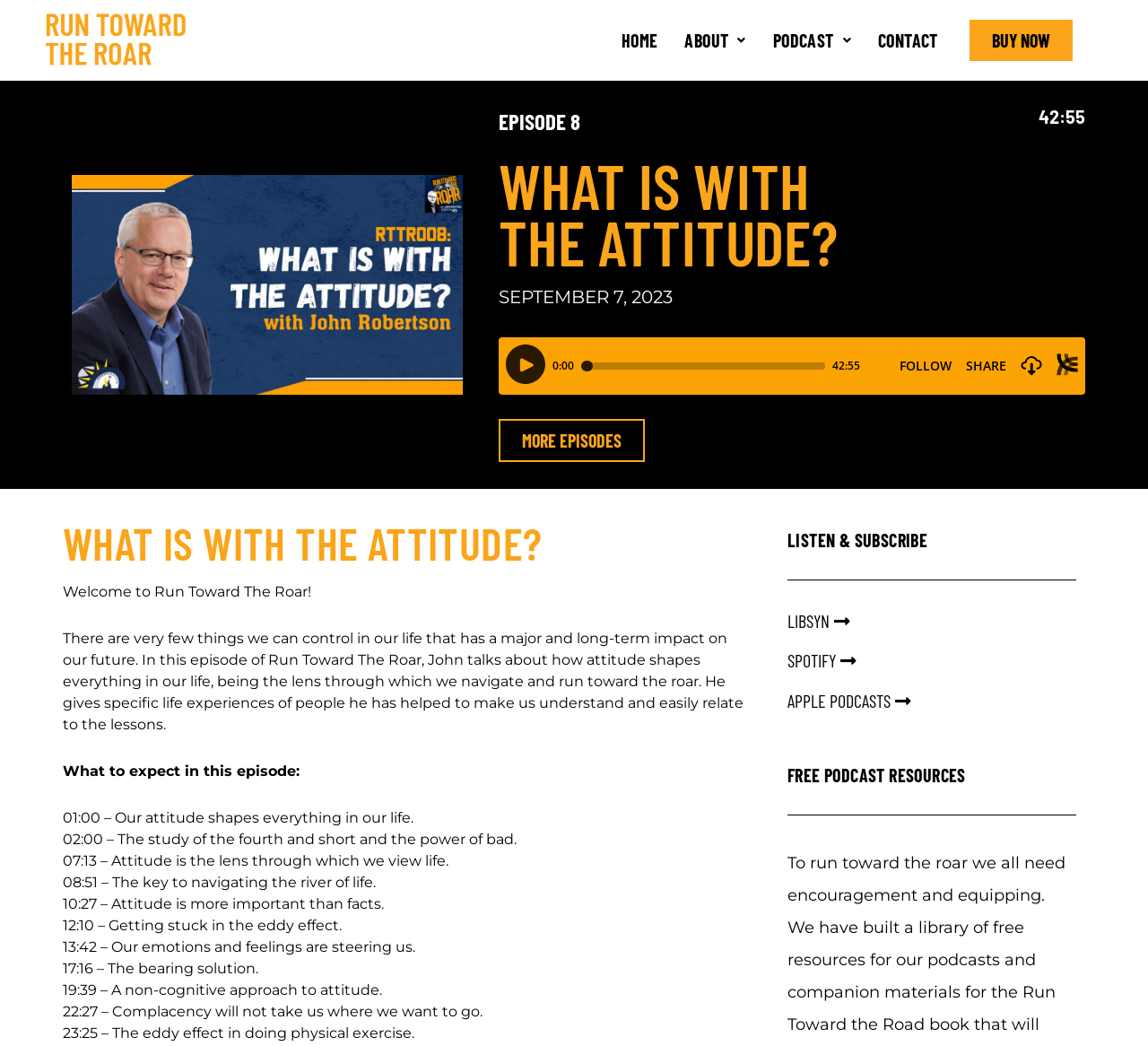Pinpoint the bounding box coordinates of the area that should be clicked to complete the following instruction: "Click the HOME link". The coordinates must be given as four float numbers between 0 and 1, i.e., [left, top, right, bottom].

[0.53, 0.017, 0.585, 0.06]